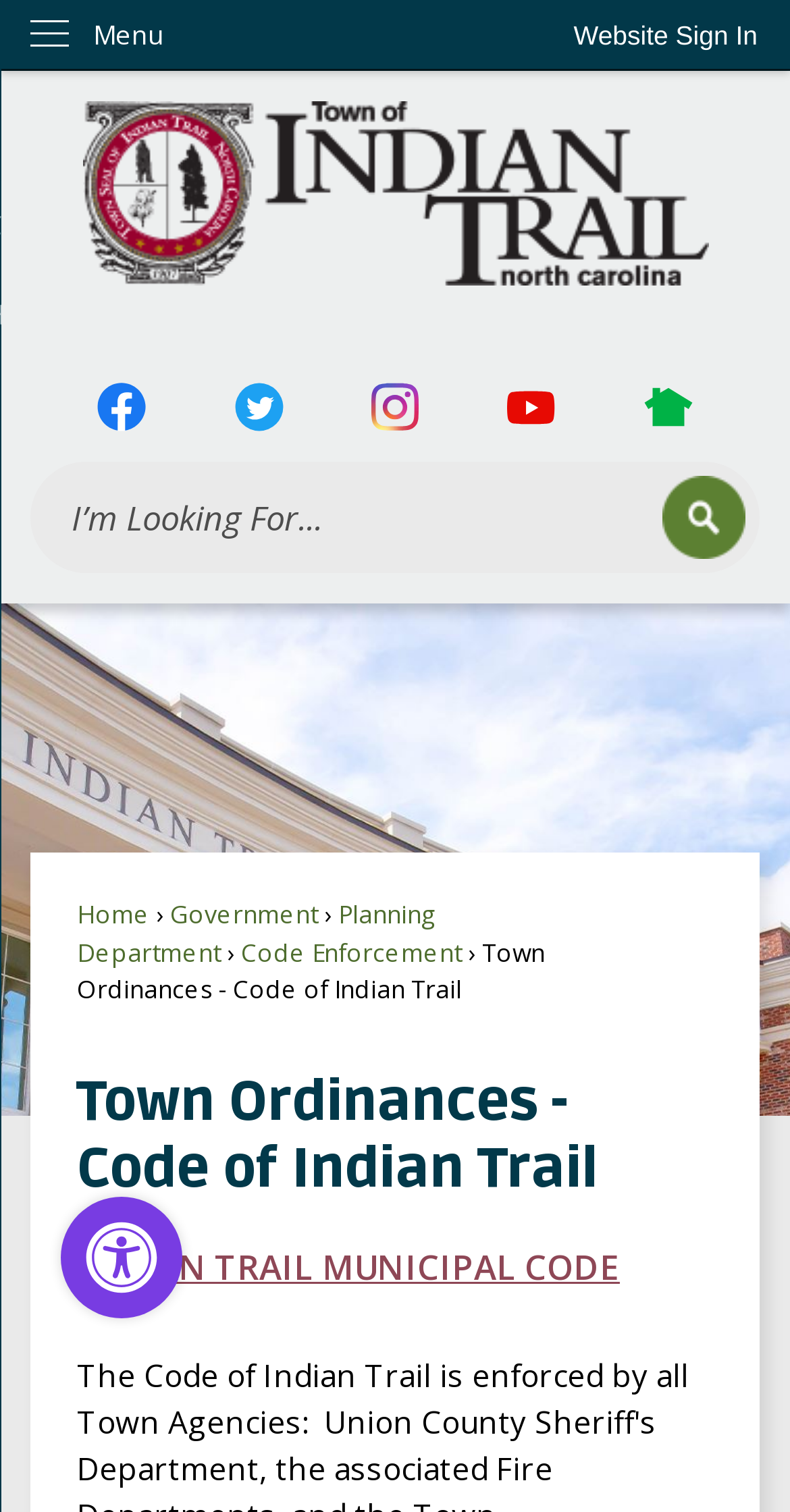Identify the primary heading of the webpage and provide its text.

Town Ordinances - Code of Indian Trail